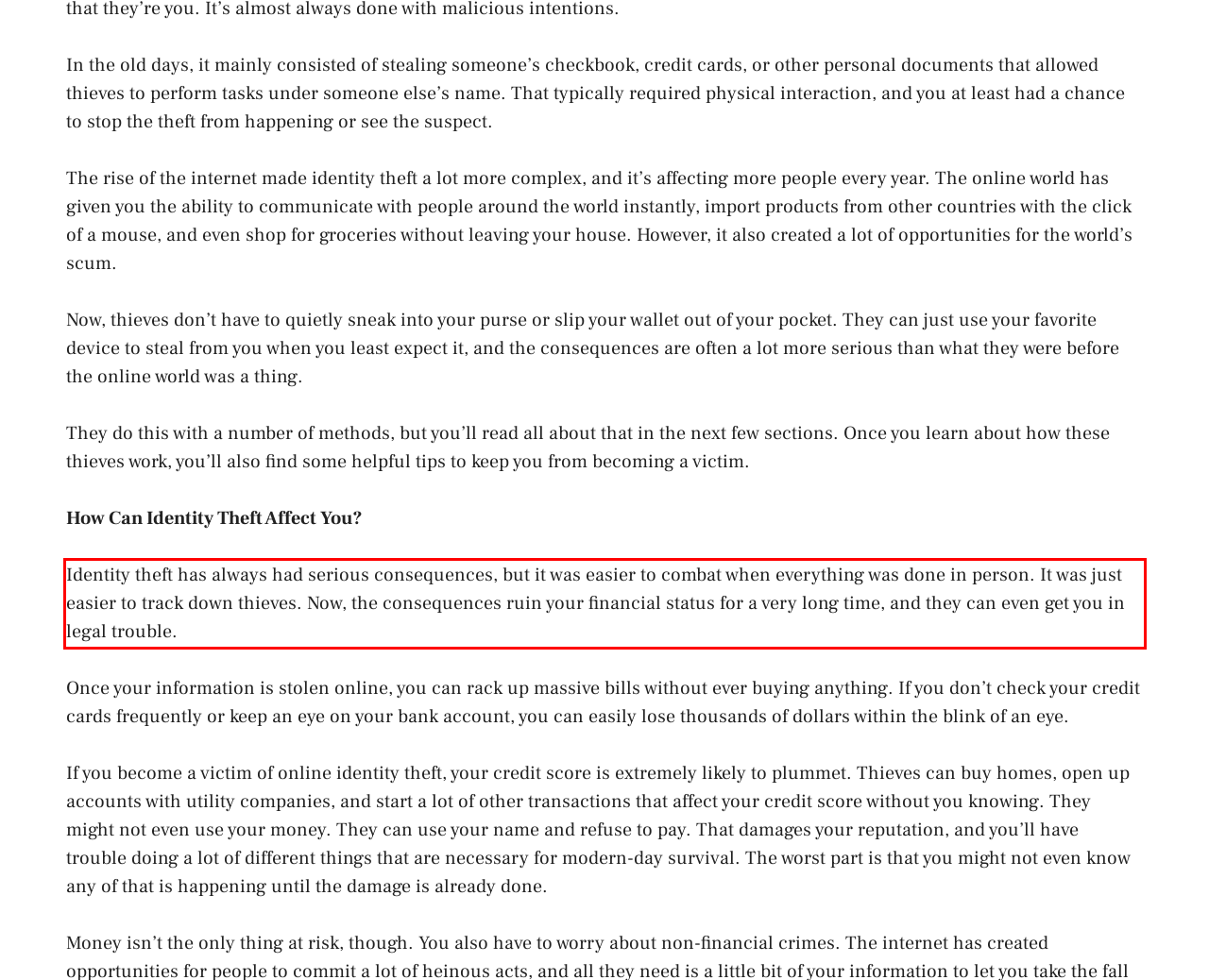You are looking at a screenshot of a webpage with a red rectangle bounding box. Use OCR to identify and extract the text content found inside this red bounding box.

Identity theft has always had serious consequences, but it was easier to combat when everything was done in person. It was just easier to track down thieves. Now, the consequences ruin your financial status for a very long time, and they can even get you in legal trouble.